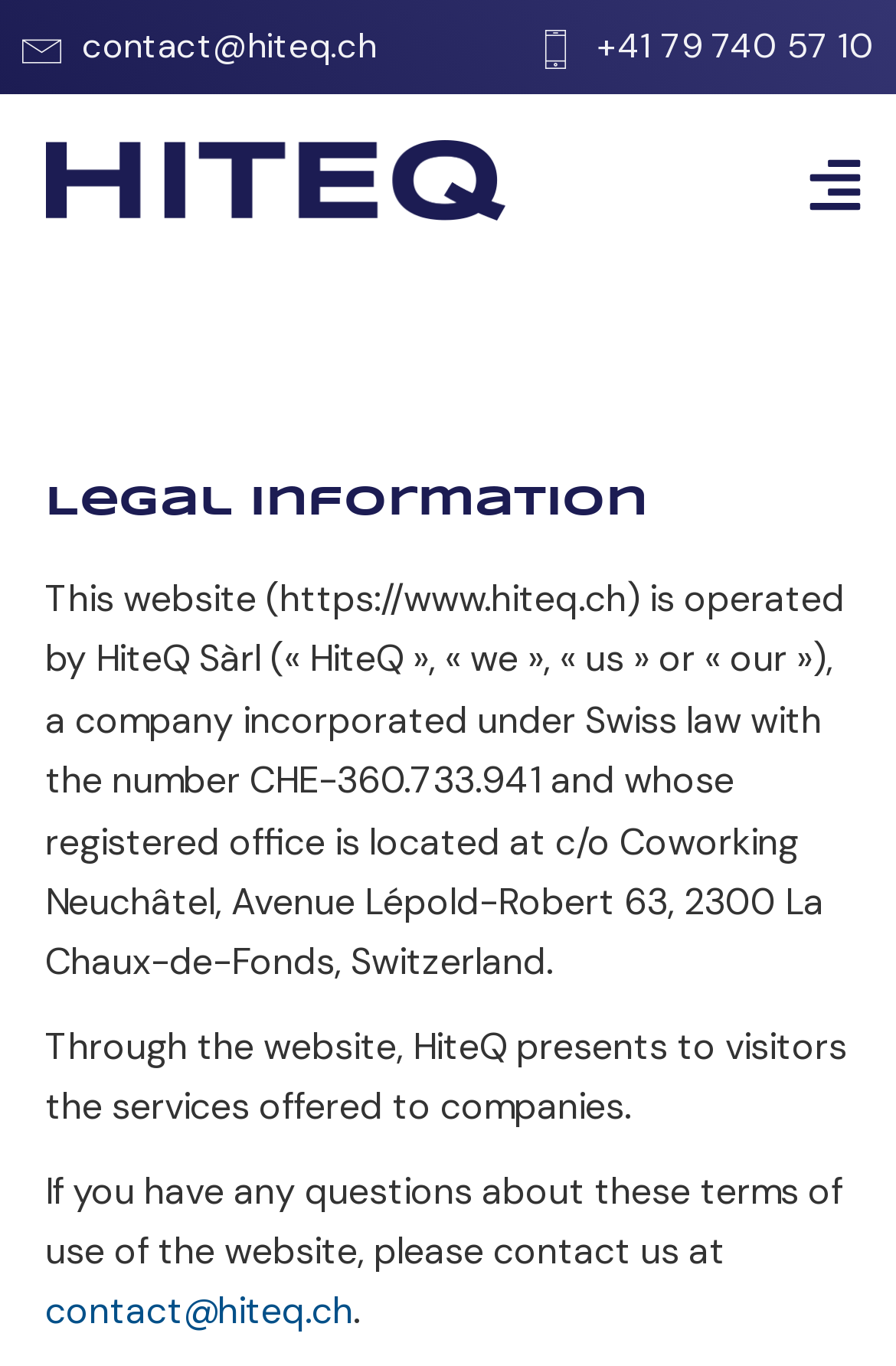What is the email address to contact HiteQ?
Look at the image and provide a short answer using one word or a phrase.

contact@hiteq.ch